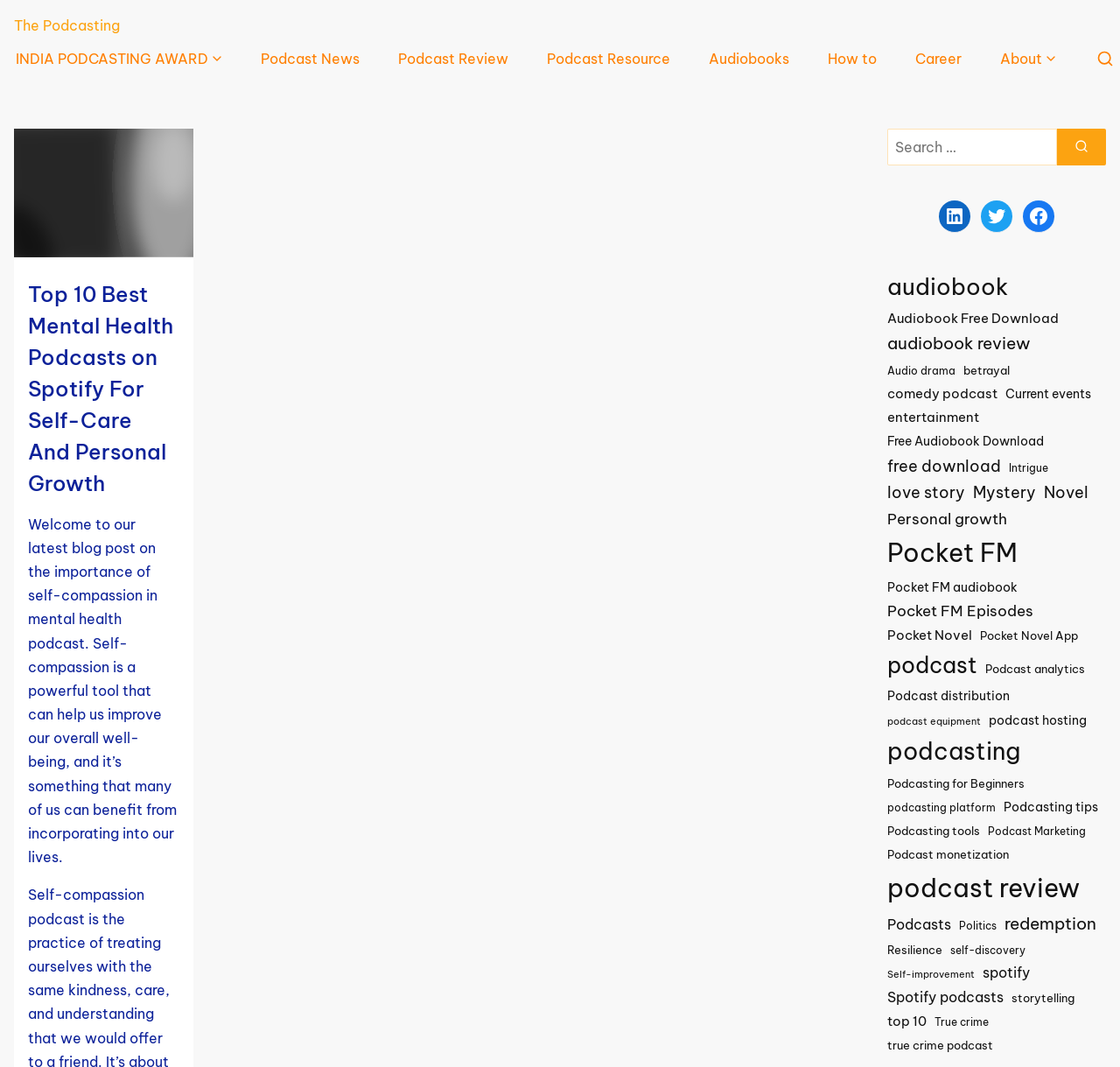Provide the bounding box coordinates of the HTML element described by the text: "Privacy".

None